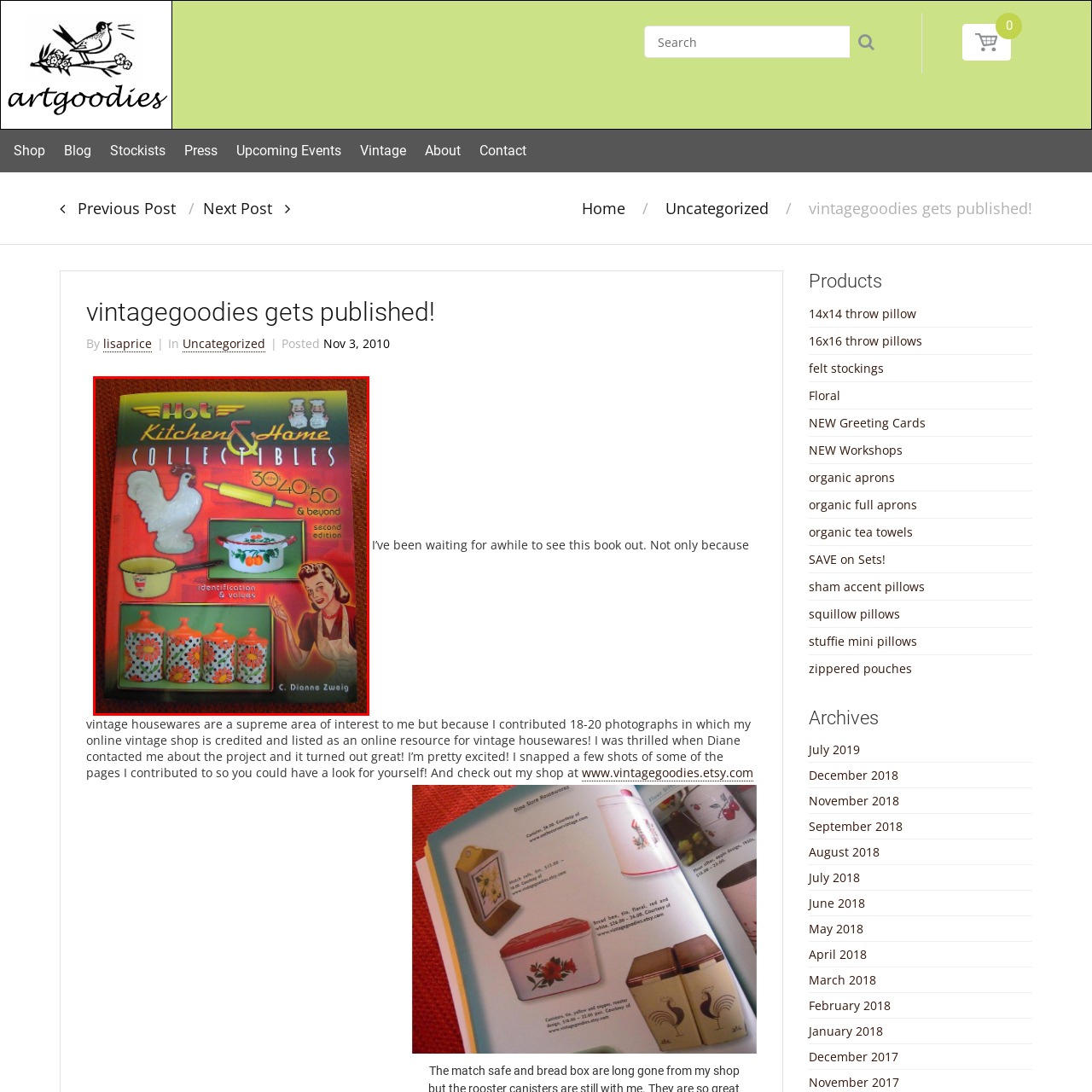Describe extensively the image that is contained within the red box.

The image features the cover of the book titled "Hot Kitchen & Home Collectibles," authored by C. Dianne Zweig. This vibrant cover showcases a variety of vintage kitchen items, including a white rooster figurine, a rolling pin, a colorful serving pot adorned with fruit, and a set of floral canisters. The design is accentuated by an orange background, which highlights the nostalgic theme of kitchen collectibles from the 30s, 40s, and 50s, along with a note indicating this is the second edition. The playful typography adds a retro flair, appealing to collectors and enthusiasts of vintage home wares.